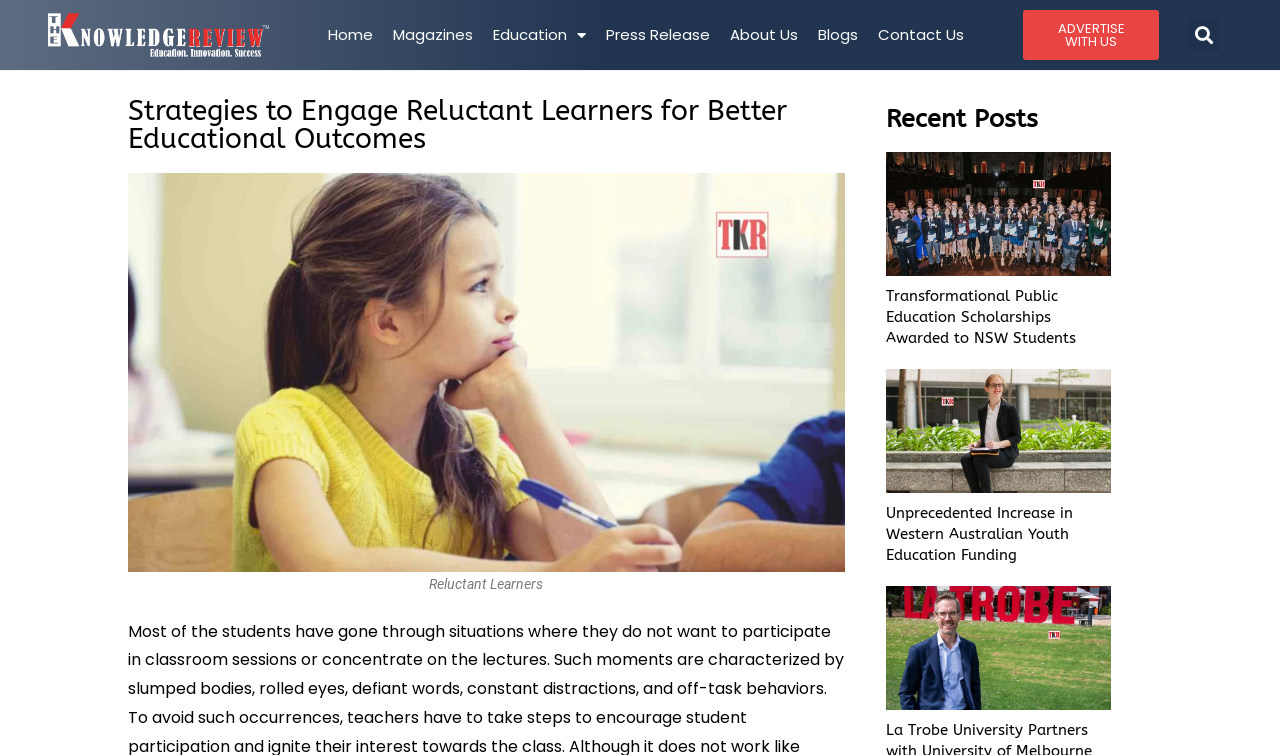Provide a comprehensive description of the webpage.

The webpage is about educational topics, specifically strategies to engage reluctant learners for better educational outcomes. At the top, there is a navigation menu with links to "Home", "Magazines", "Press Release", "About Us", "Blogs", and "Contact Us". On the right side of the navigation menu, there is a search bar with a "Search" button.

Below the navigation menu, there is a title "Strategies to Engage Reluctant Learners for Better Educational Outcomes" followed by a large image related to reluctant learners. The image has a caption below it.

On the right side of the image, there is a section titled "Recent Posts" with two articles. Each article has a heading, a link, and an image. The first article is about "Transformational Public Education Scholarships Awarded to NSW Students", and the second article is about "Unprecedented Increase in Western Australian Youth Education Funding". Both articles have links to read more.

At the top right corner, there is a link to "ADVERTISE WITH US".